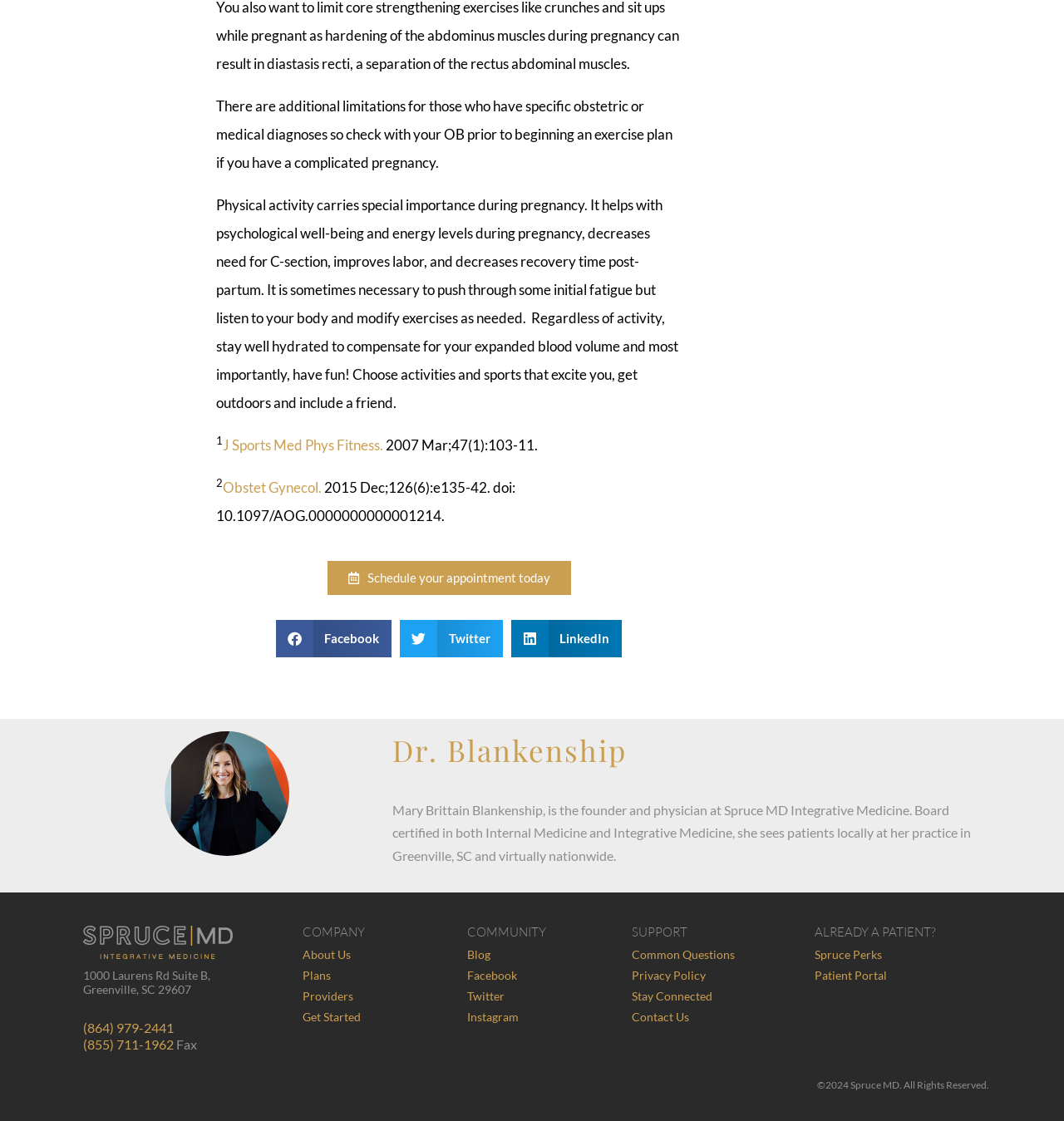Examine the image carefully and respond to the question with a detailed answer: 
What are the social media platforms available for sharing?

The webpage provides buttons to share content on Facebook, Twitter, and LinkedIn, indicating that these are the available social media platforms for sharing.